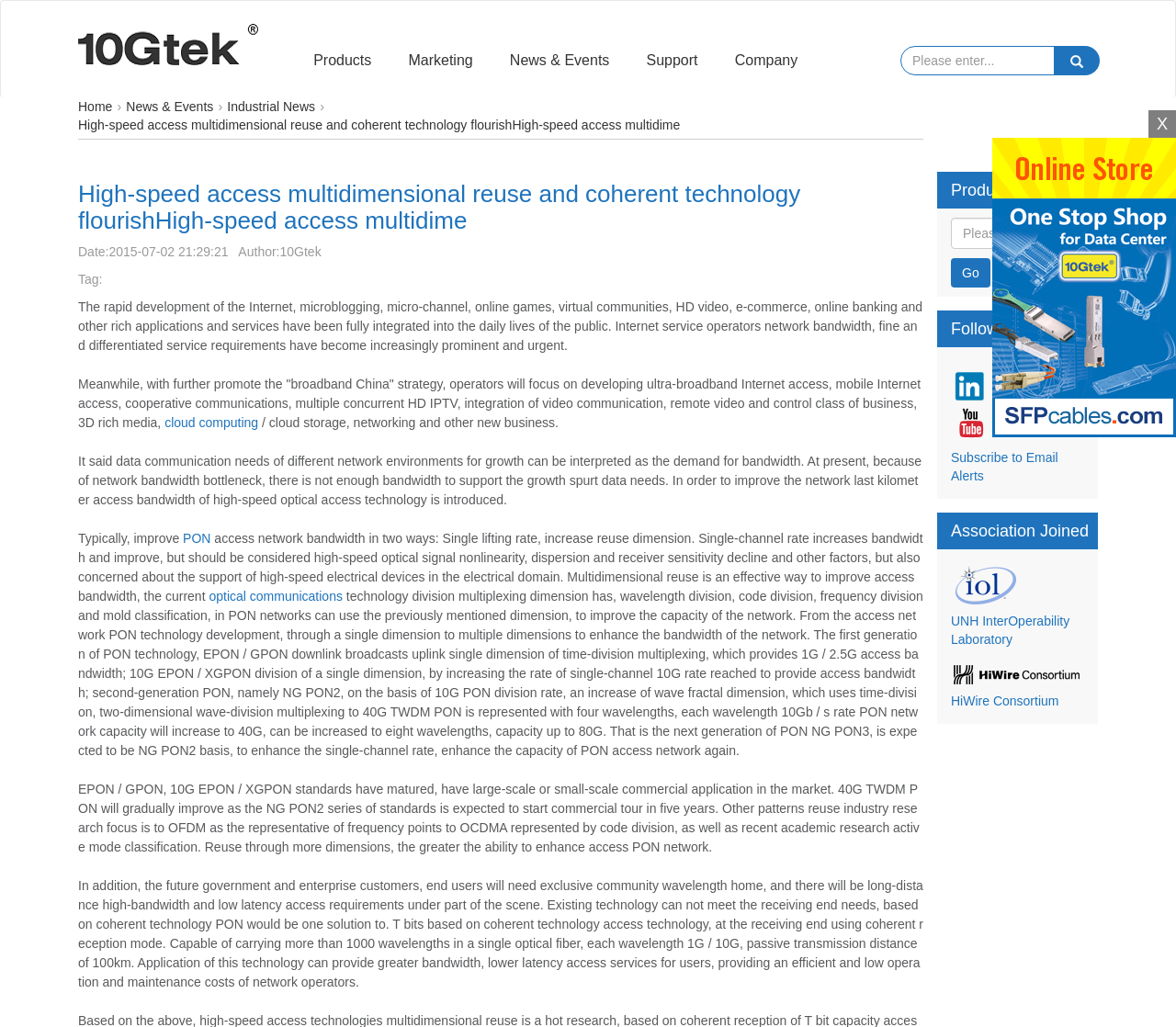Provide your answer in one word or a succinct phrase for the question: 
What is the purpose of PON technology?

To improve access bandwidth